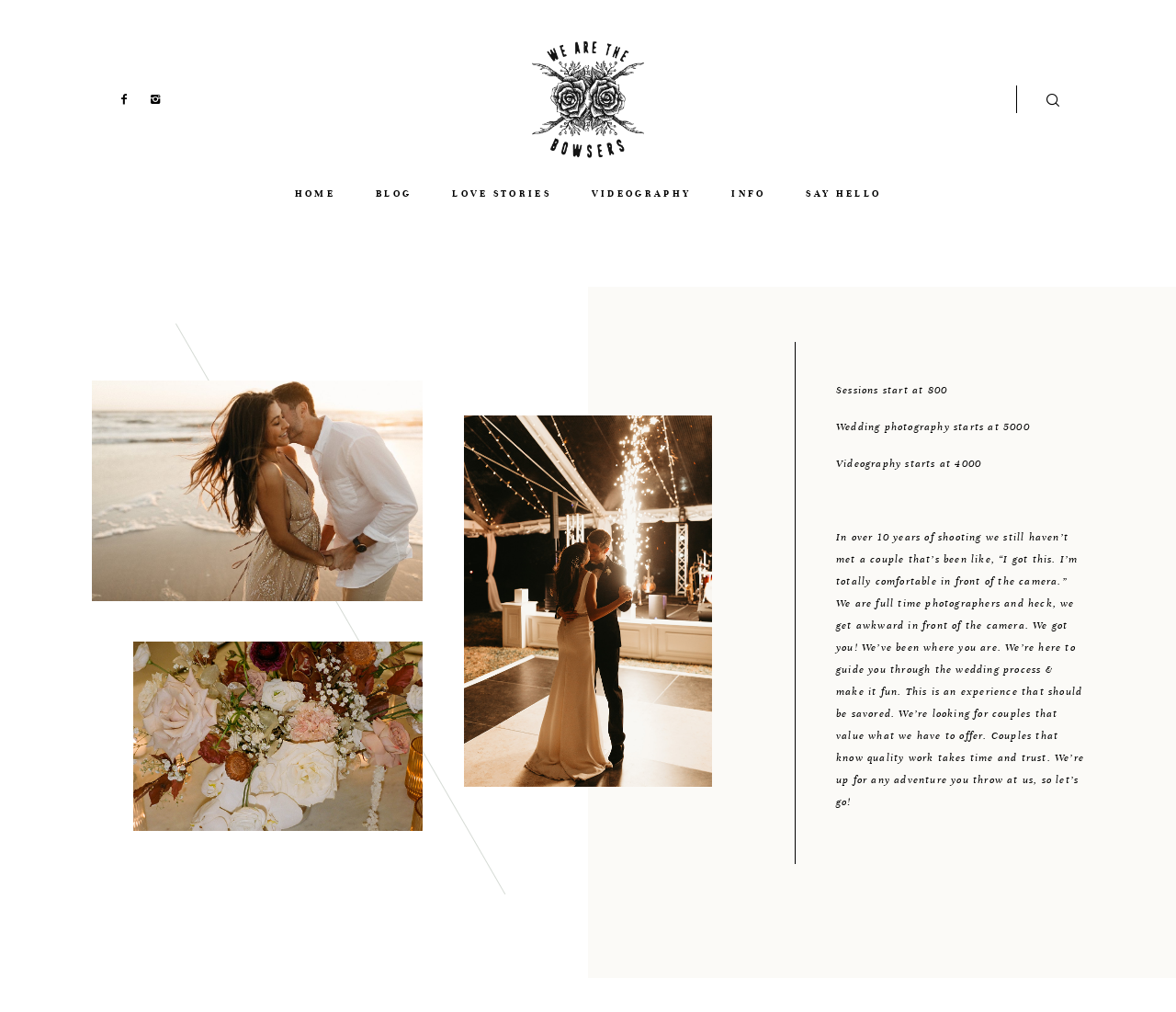Provide the bounding box coordinates of the HTML element this sentence describes: "LOVE STORIES". The bounding box coordinates consist of four float numbers between 0 and 1, i.e., [left, top, right, bottom].

[0.385, 0.182, 0.469, 0.202]